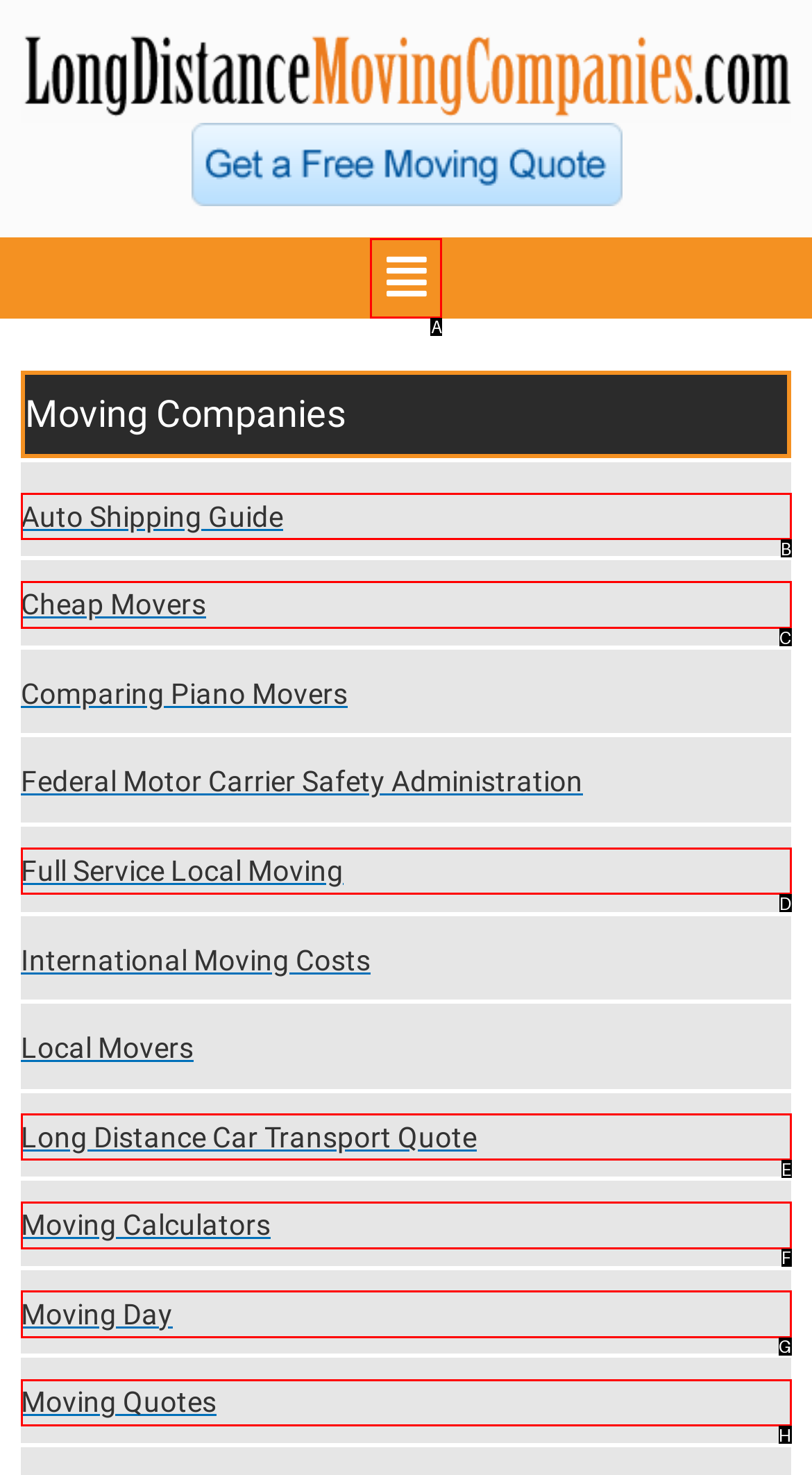From the provided choices, determine which option matches the description: Menu. Respond with the letter of the correct choice directly.

A